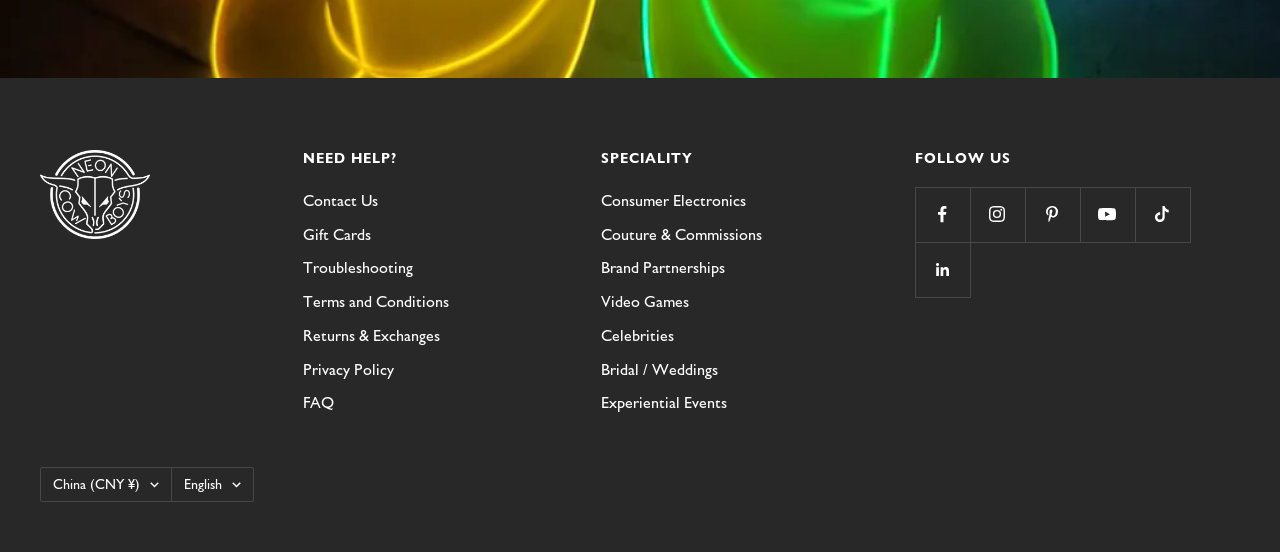Provide a short, one-word or phrase answer to the question below:
How many options are available for country/region selection?

1